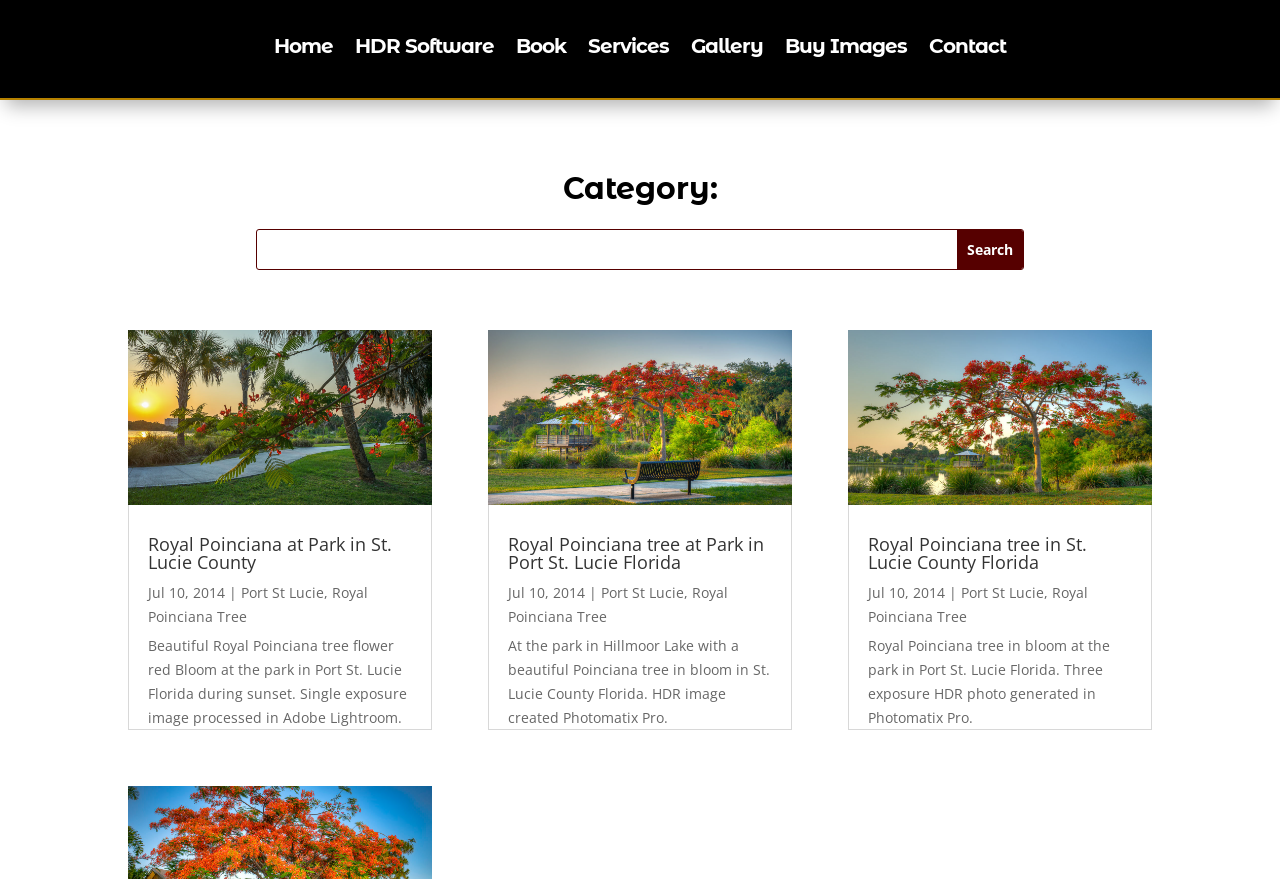Find the bounding box coordinates of the clickable area required to complete the following action: "View the 'Social Media SEO' logo".

None